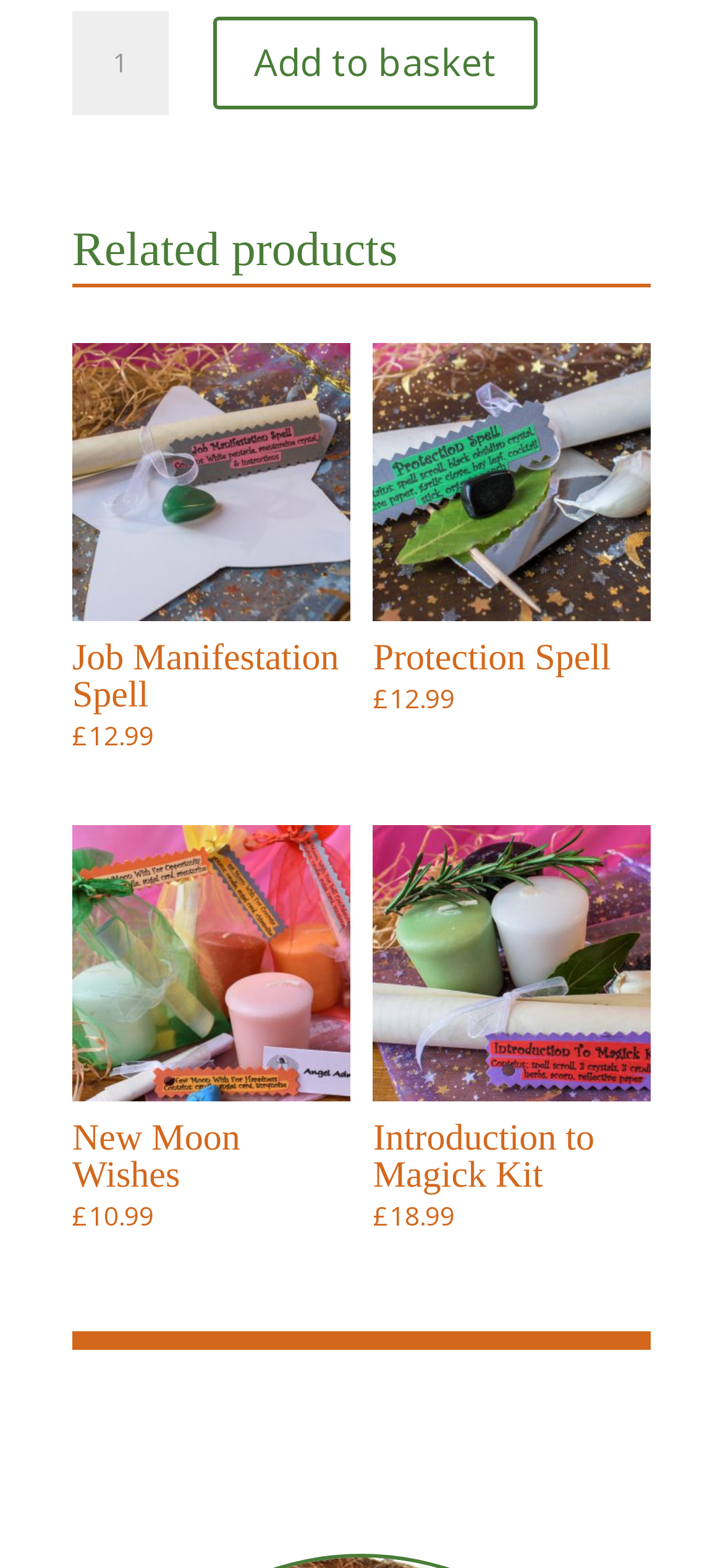What is the price of the Job Manifestation Spell?
Please provide a comprehensive answer based on the visual information in the image.

The link element with the label 'Job Manifestation Spell' has a text content that includes the price '£12.99', indicating that the price of the Job Manifestation Spell is £12.99.